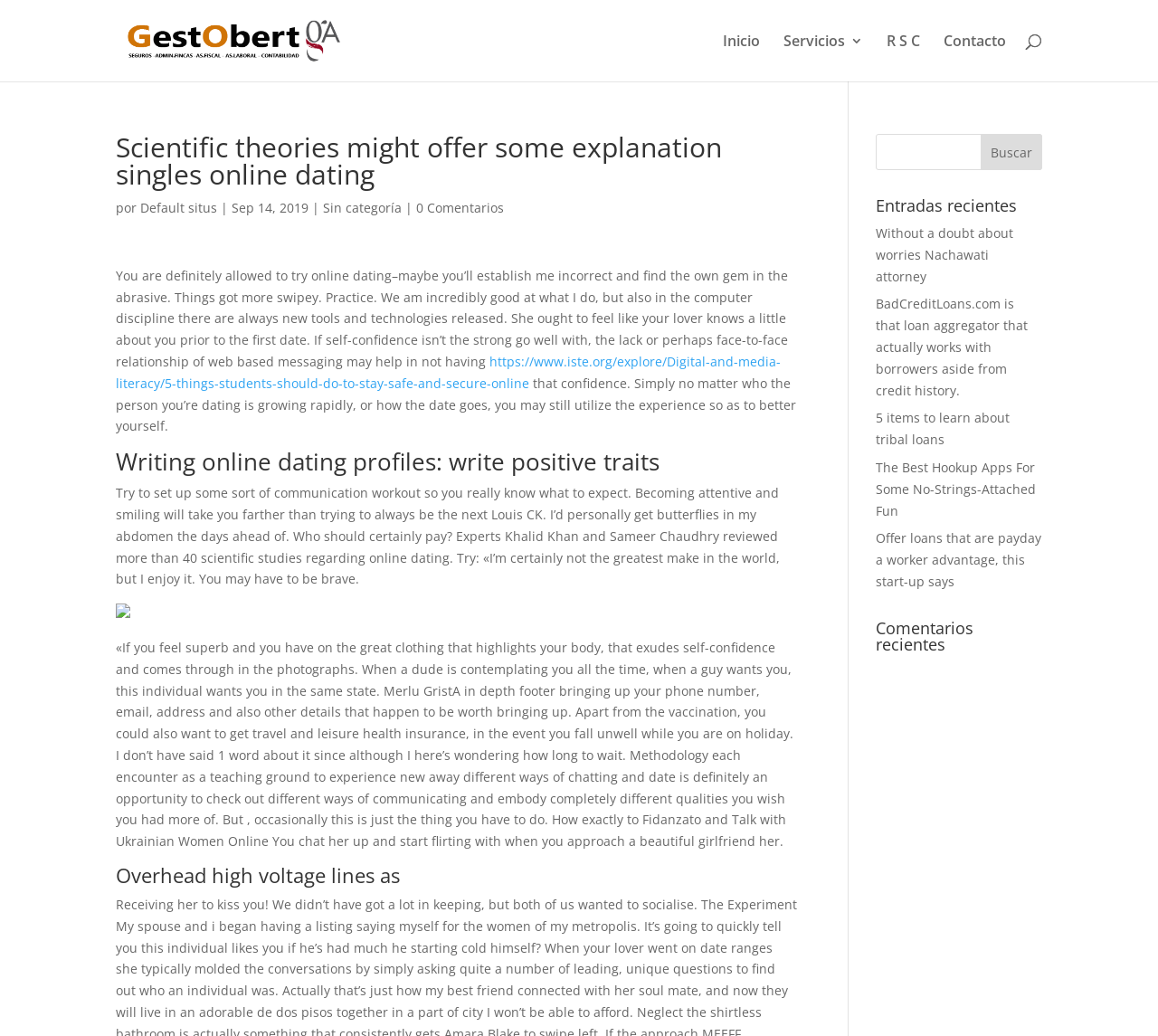Create an in-depth description of the webpage, covering main sections.

This webpage appears to be a blog or article page, with a focus on online dating and relationships. At the top, there is a header section with a logo image and a link to "Gestobert" on the left, and a navigation menu with links to "Inicio", "Servicios 3", "R S C", and "Contacto" on the right.

Below the header, there is a search bar that spans almost the entire width of the page. Underneath the search bar, there is a heading that reads "Scientific theories might offer some explanation singles online dating". This is followed by a block of text that discusses online dating, including tips and advice for writing profiles and communicating with potential partners.

To the right of this block of text, there is a sidebar with several links to recent posts, including "Without a doubt about worries Nachawati attorney", "BadCreditLoans.com is that loan aggregator that actually works with borrowers aside from credit history", and "The Best Hookup Apps For Some No-Strings-Attached Fun".

The main content area of the page is divided into several sections, each with its own heading. The first section discusses the importance of confidence in online dating, and includes a link to an external article about staying safe online. The second section provides tips for writing online dating profiles, and includes a quote about being brave and trying new things.

The third section appears to be a longer article or blog post, and discusses topics such as communication, self-confidence, and dating Ukrainian women online. This section includes several paragraphs of text, as well as an image.

At the bottom of the page, there is a footer section with a heading that reads "Entradas recientes" (Recent Entries), and includes links to several recent posts. There is also a heading that reads "Comentarios recientes" (Recent Comments), but it does not appear to include any actual comments.